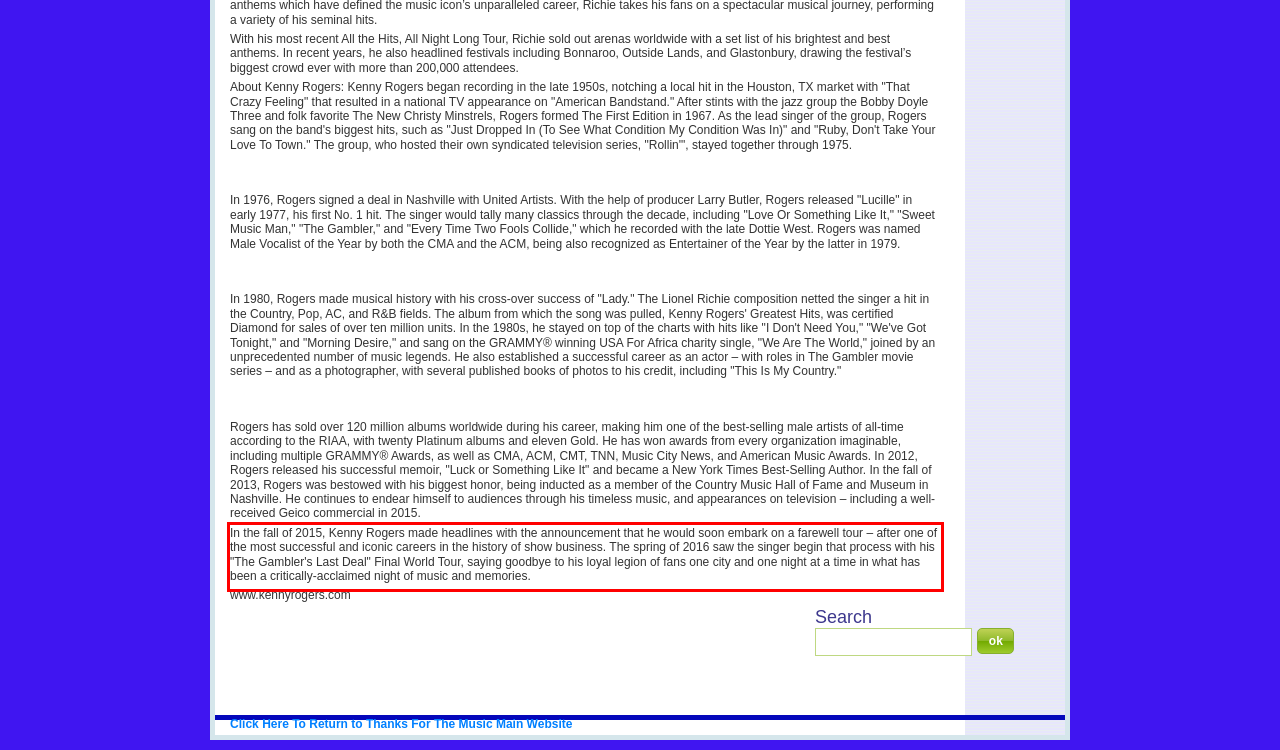You are presented with a screenshot containing a red rectangle. Extract the text found inside this red bounding box.

In the fall of 2015, Kenny Rogers made headlines with the announcement that he would soon embark on a farewell tour – after one of the most successful and iconic careers in the history of show business. The spring of 2016 saw the singer begin that process with his "The Gambler's Last Deal" Final World Tour, saying goodbye to his loyal legion of fans one city and one night at a time in what has been a critically-acclaimed night of music and memories.